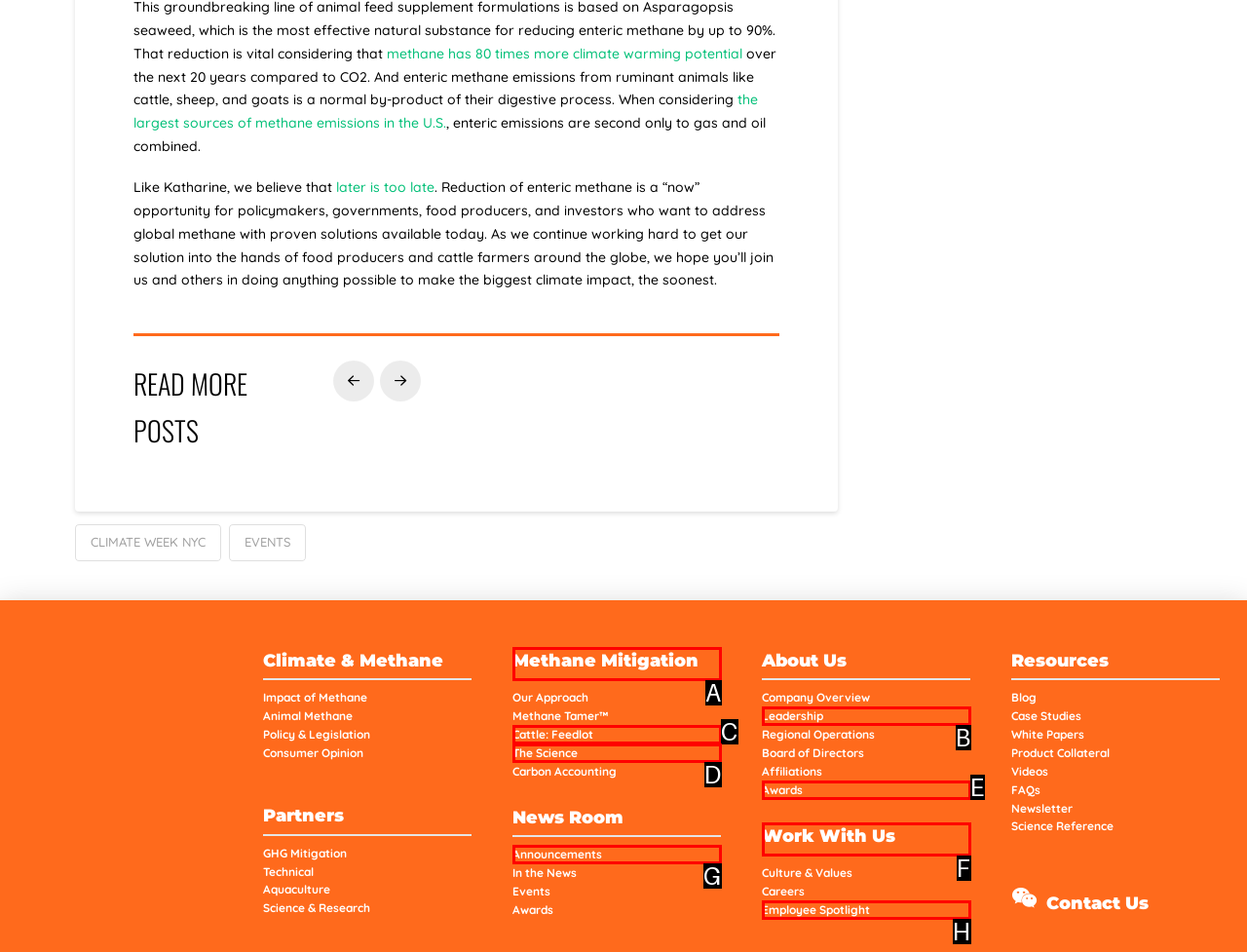From the given options, choose the HTML element that aligns with the description: Methane Mitigation. Respond with the letter of the selected element.

A